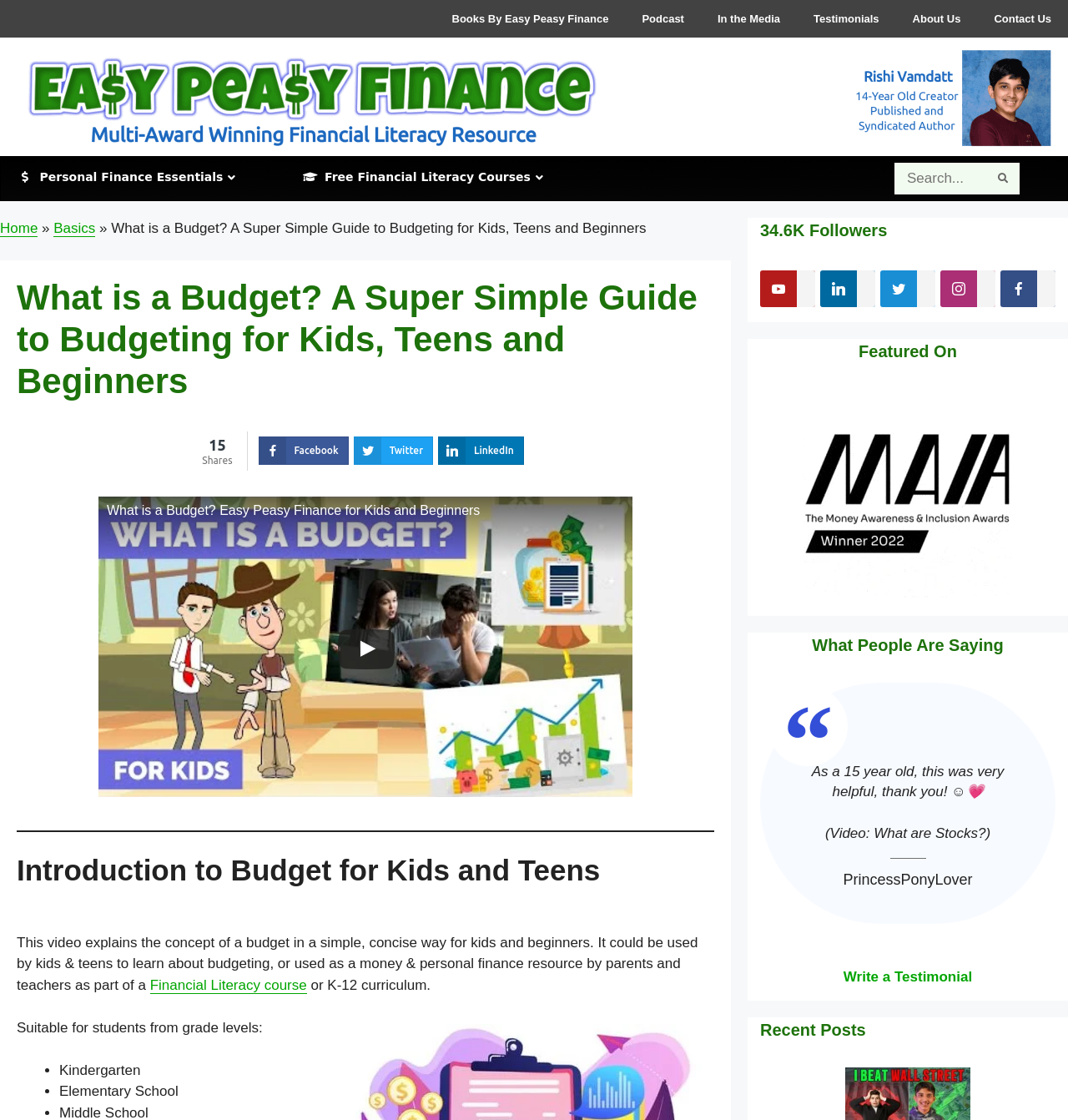Identify the bounding box coordinates necessary to click and complete the given instruction: "Watch a video about budgeting for kids".

[0.016, 0.443, 0.669, 0.711]